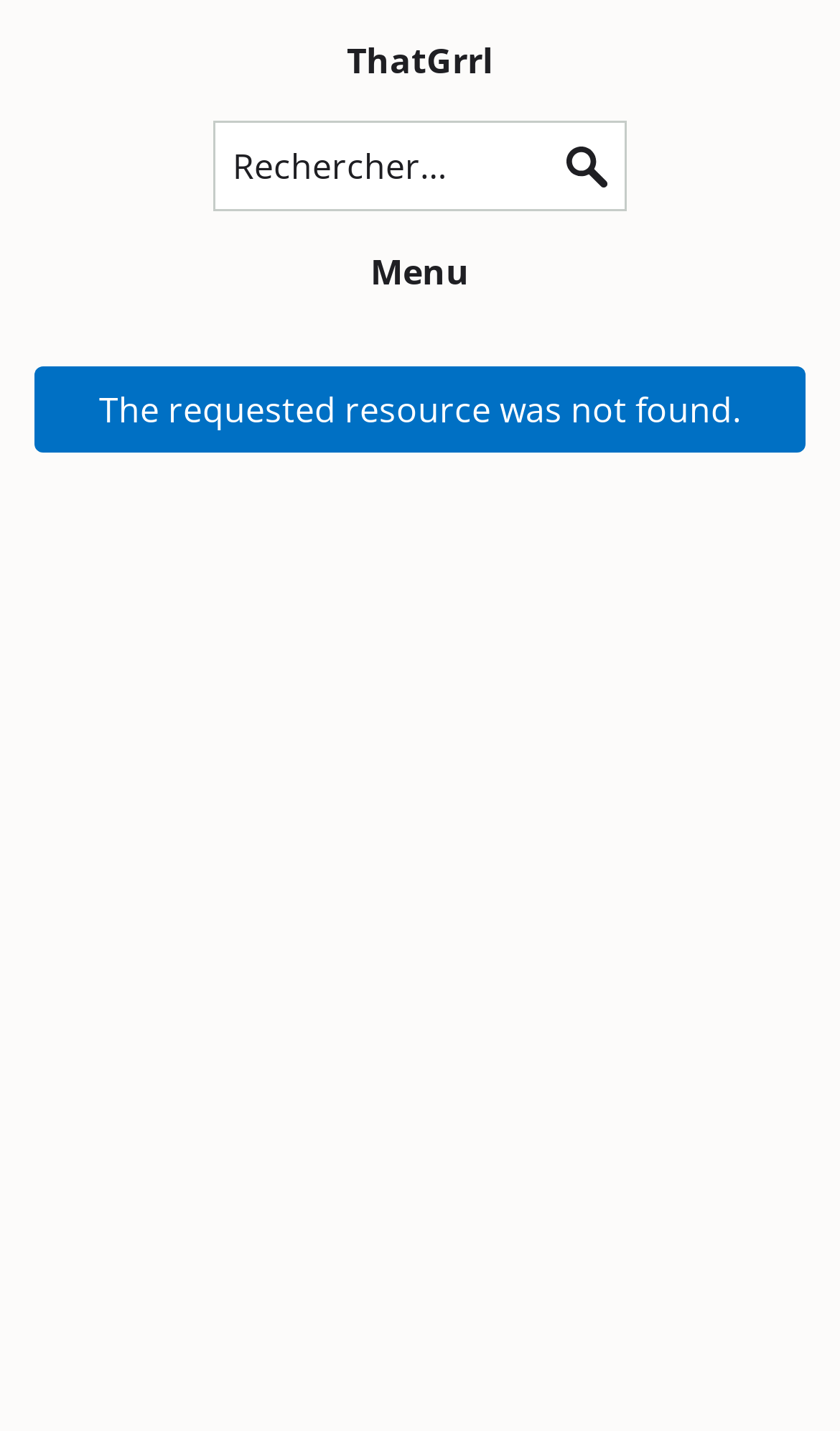What is the text on the link above the search box?
Craft a detailed and extensive response to the question.

I found a link element above the search box with the text 'ThatGrrl', which is likely the title or name of the webpage or its author.